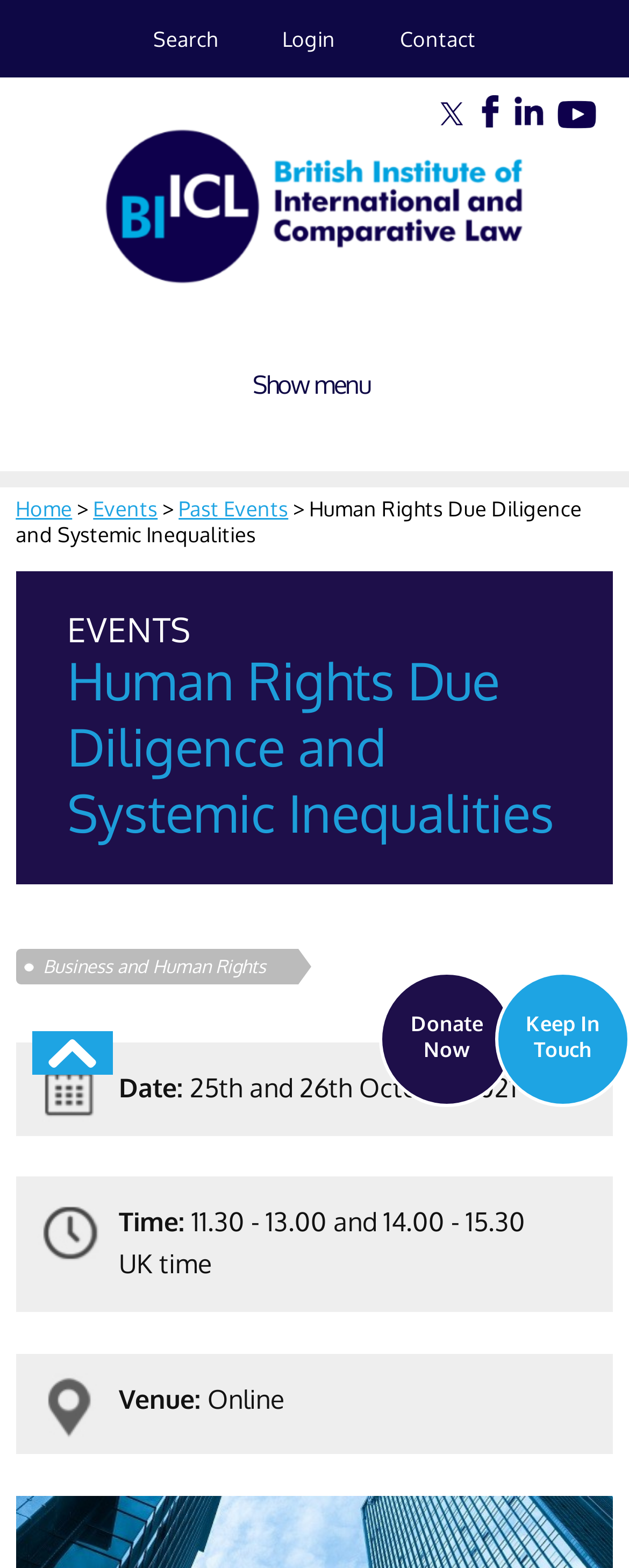Pinpoint the bounding box coordinates of the element to be clicked to execute the instruction: "Show the menu".

[0.025, 0.21, 0.965, 0.281]